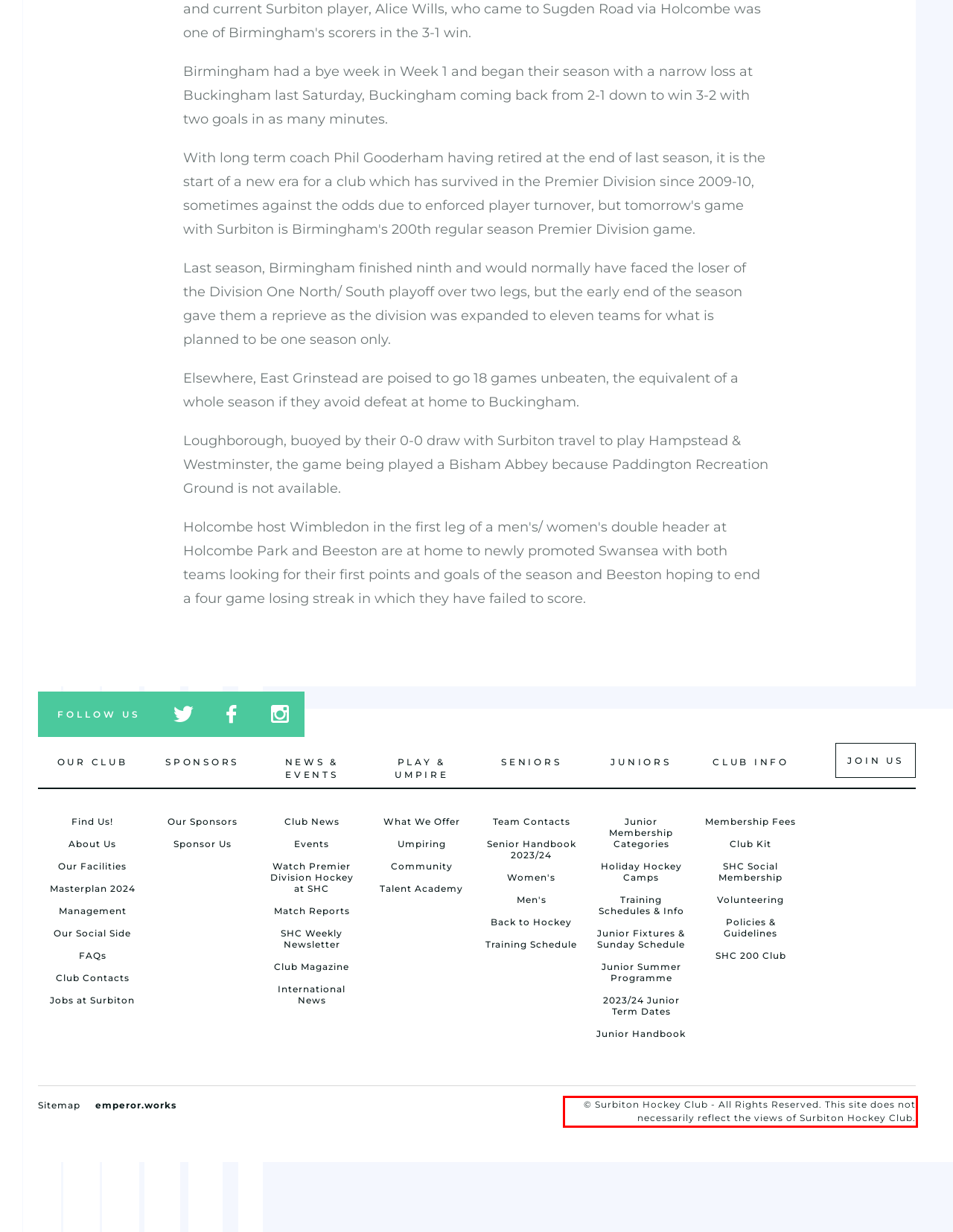Given a screenshot of a webpage, identify the red bounding box and perform OCR to recognize the text within that box.

© Surbiton Hockey Club - All Rights Reserved. This site does not necessarily reflect the views of Surbiton Hockey Club.